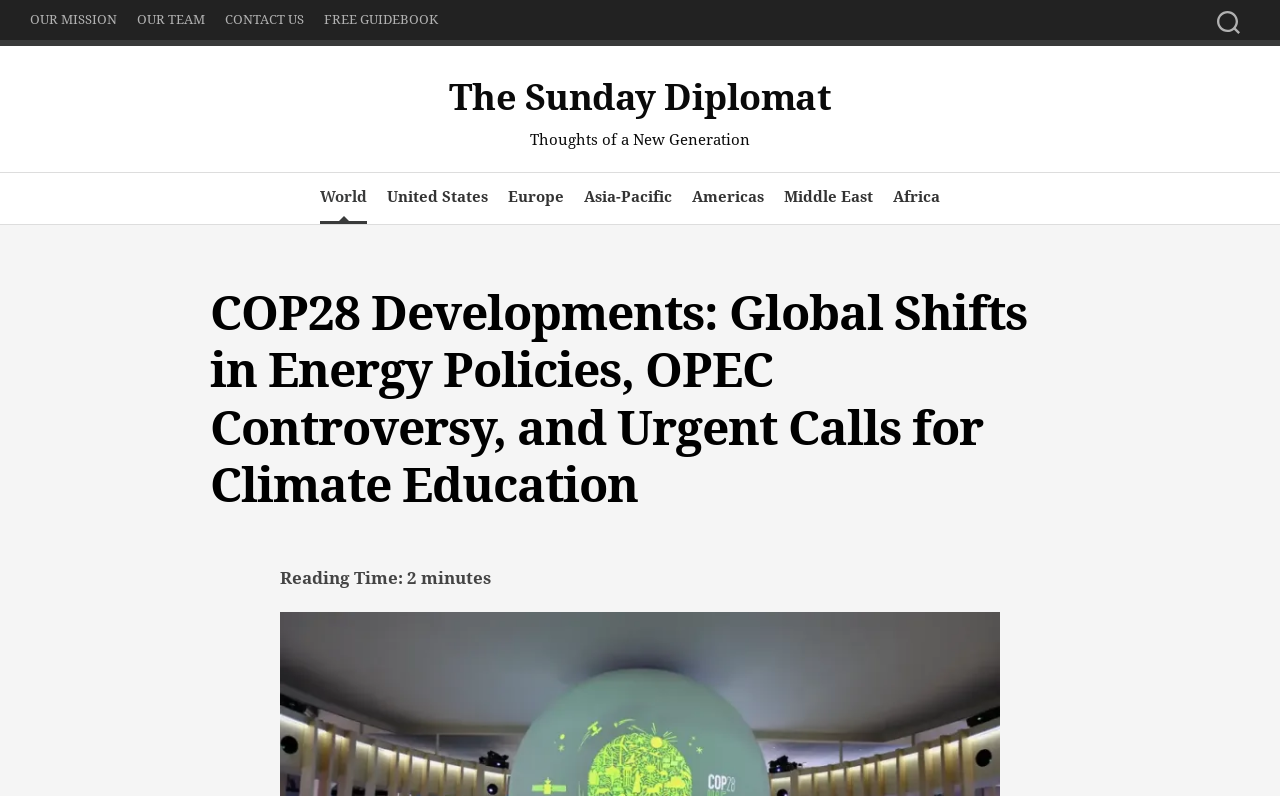How many regions are listed in the navigation menu?
With the help of the image, please provide a detailed response to the question.

I counted the regions listed in the navigation menu, which are 'World', 'United States', 'Europe', 'Asia-Pacific', 'Americas', 'Middle East', and 'Africa', and found that there are 7 regions.